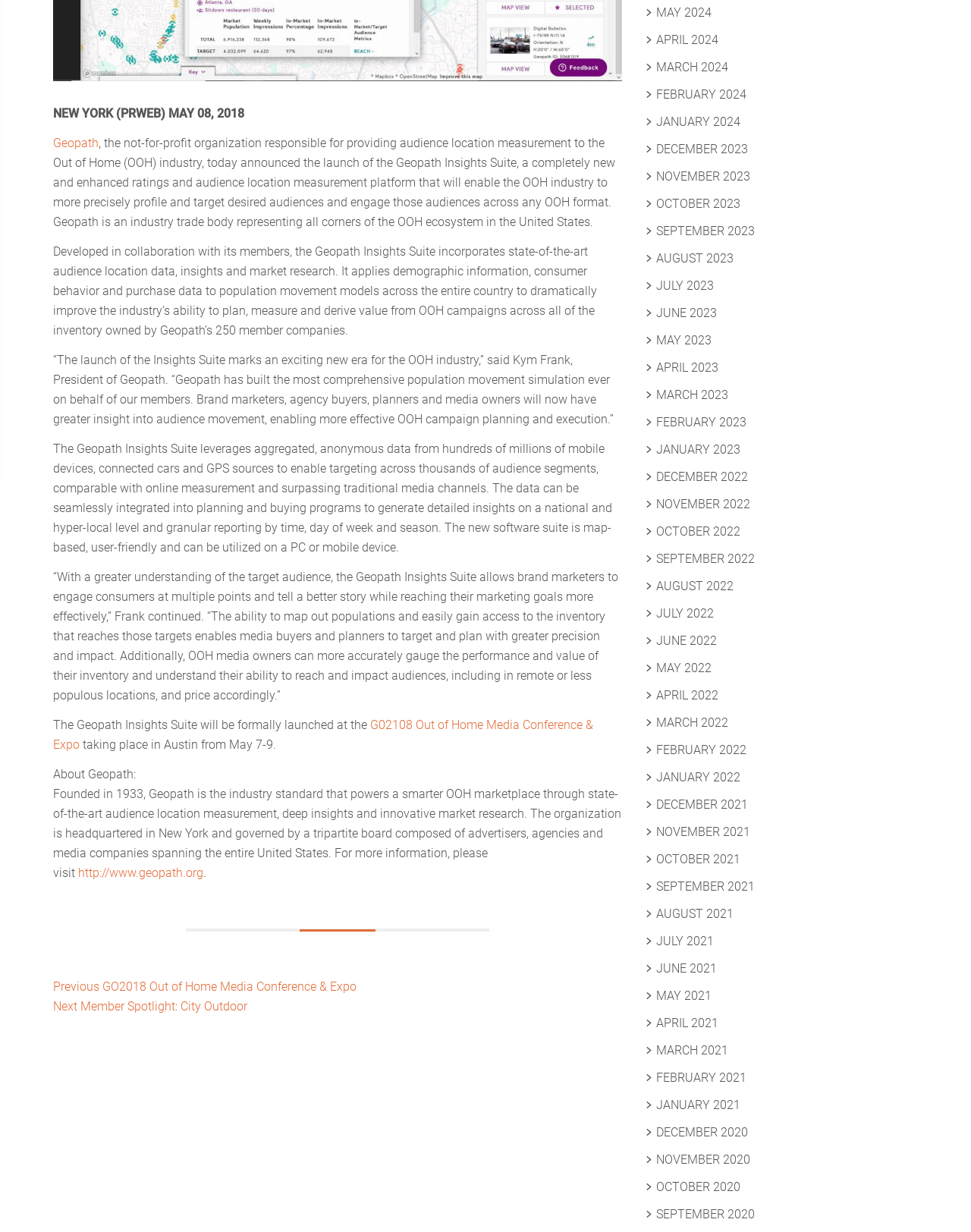For the element described, predict the bounding box coordinates as (top-left x, top-left y, bottom-right x, bottom-right y). All values should be between 0 and 1. Element description: May 2021

[0.676, 0.802, 0.735, 0.814]